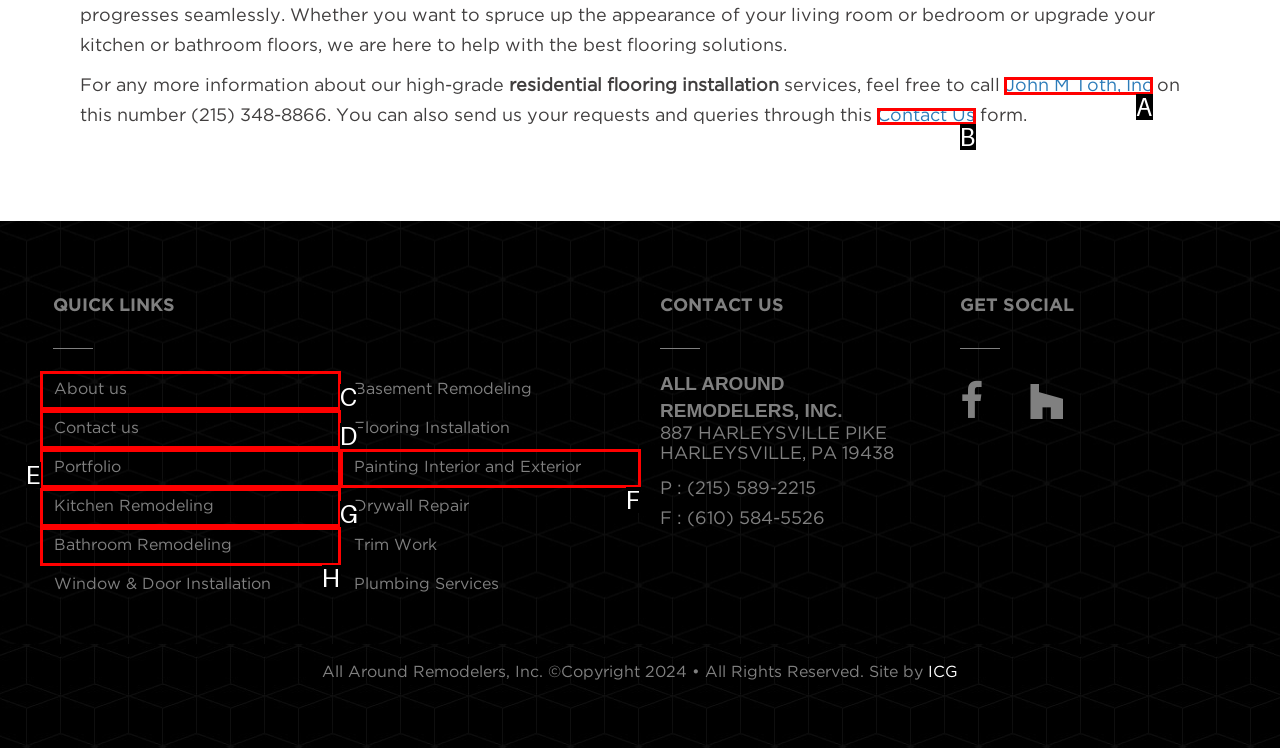Decide which letter you need to select to fulfill the task: Get in touch through 'John M Toth, Inc'
Answer with the letter that matches the correct option directly.

A